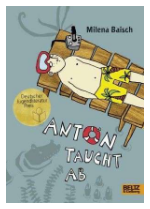Detail the scene depicted in the image with as much precision as possible.

The image features the book cover of "Anton taucht ab" by Milena Baisch. It portrays a whimsical illustration of a boy floating on a raft, wearing swimming trunks adorned with bright patterns. He is depicted relaxing with a snorkel and mask beside him, suggesting a playful summer adventure. The cover's vibrant colors and playful design appeal to children and young adults, fitting the book's genre. A notable seal in the top left corner indicates it is recognized by the Deutscher Jugendliteraturpreis, underscoring its acclaim and relevance in children's literature. The publisher, Beltz & Gelberg, is prominently displayed, reinforcing the book's credentials for young readers.